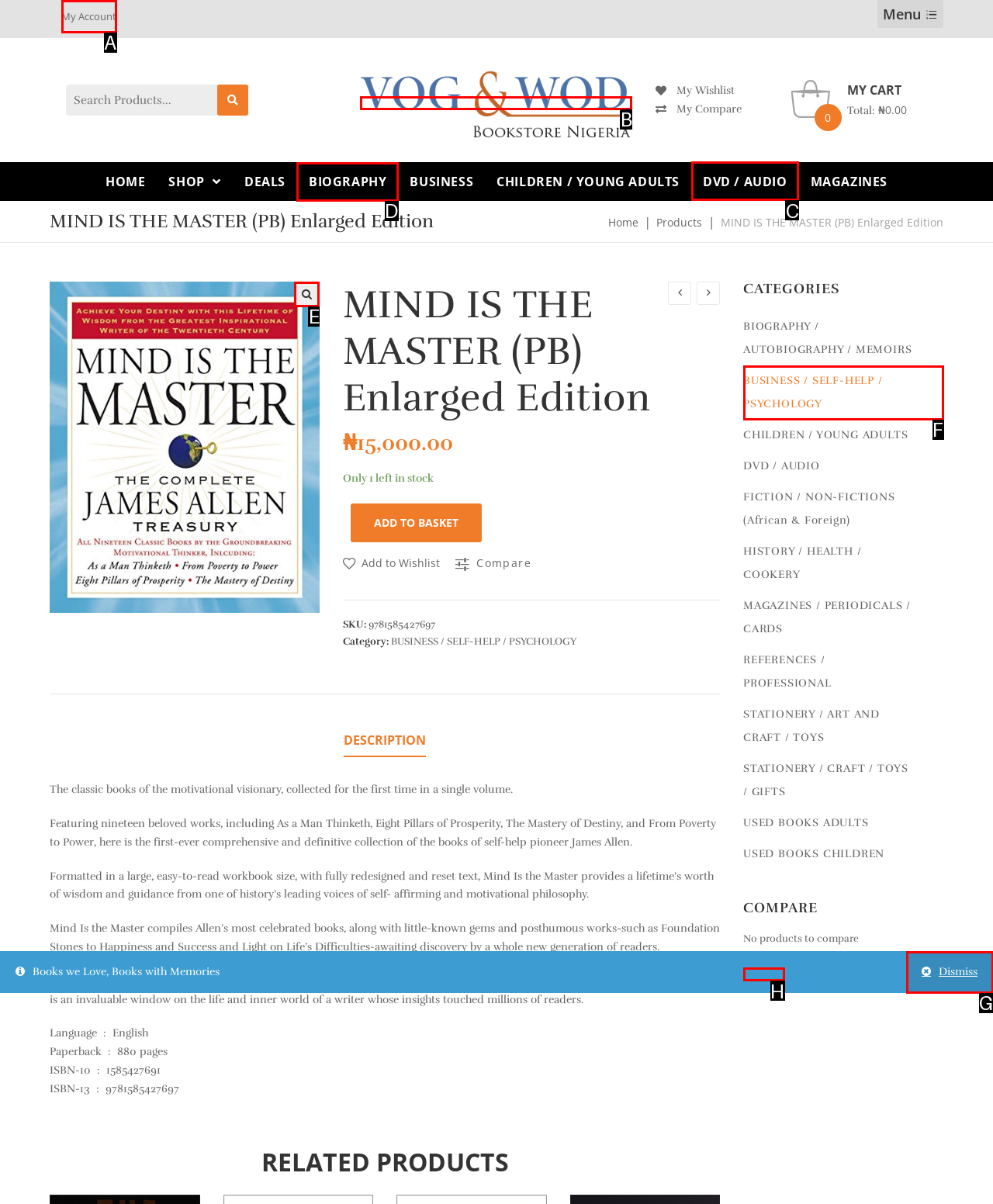Decide which HTML element to click to complete the task: View biography books Provide the letter of the appropriate option.

D